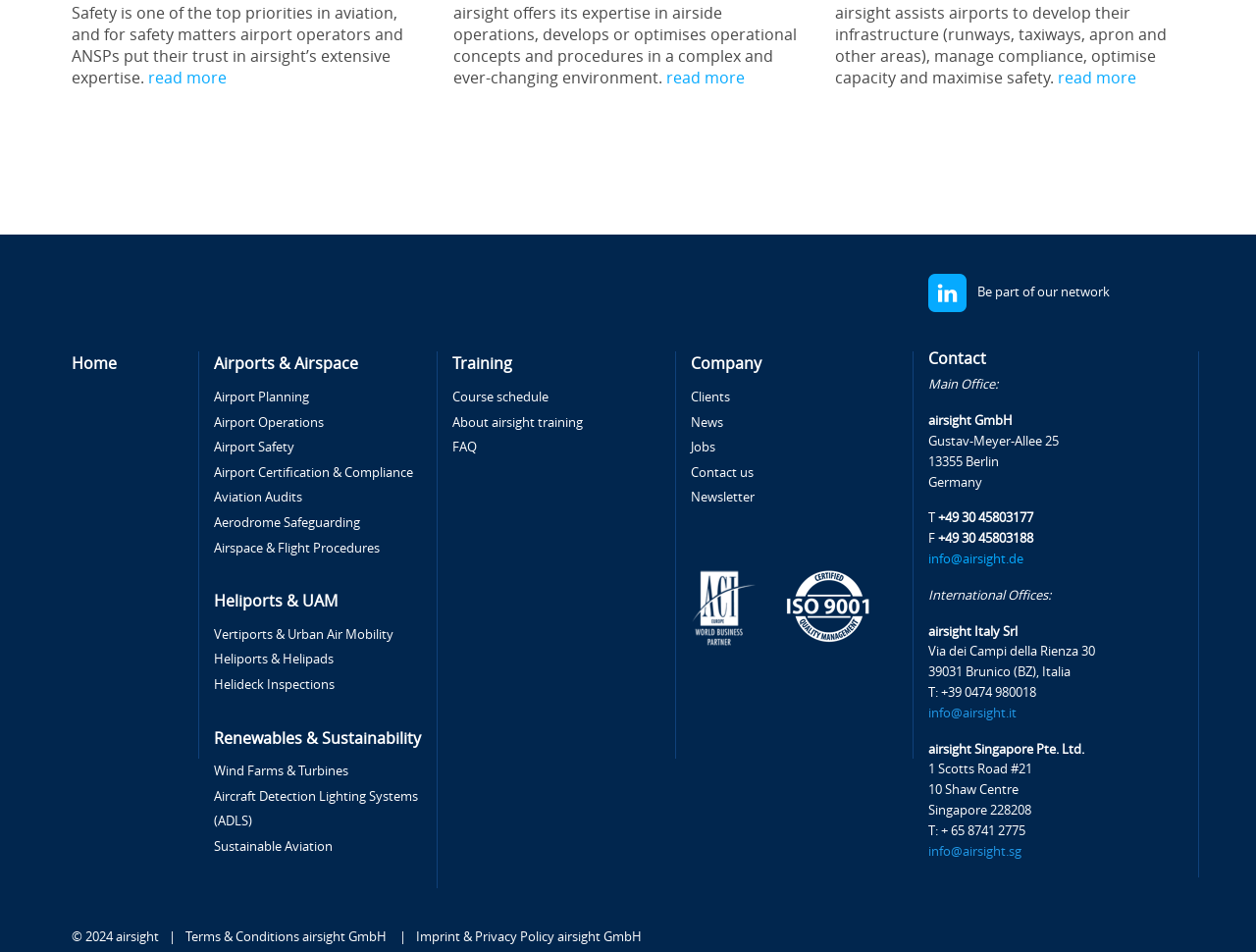Please identify the bounding box coordinates of the element's region that should be clicked to execute the following instruction: "Check 'FAQ'". The bounding box coordinates must be four float numbers between 0 and 1, i.e., [left, top, right, bottom].

[0.36, 0.462, 0.38, 0.478]